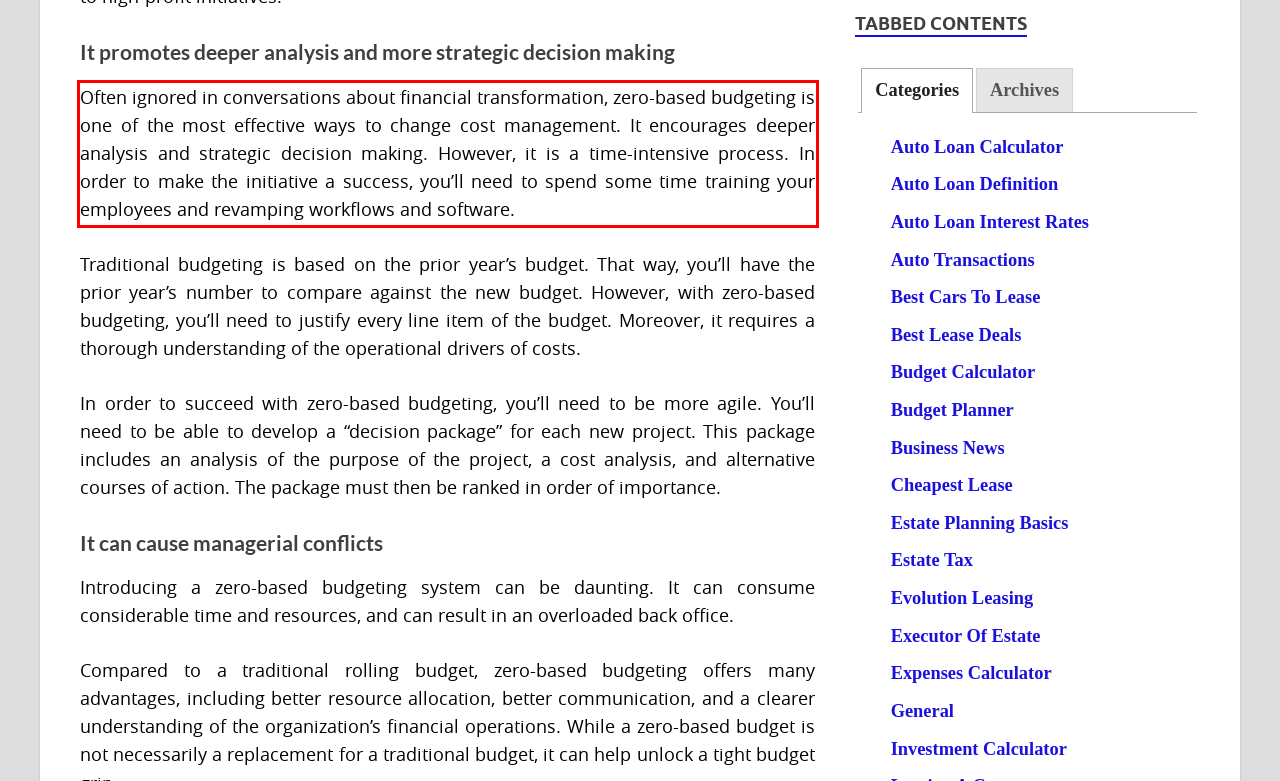You are given a webpage screenshot with a red bounding box around a UI element. Extract and generate the text inside this red bounding box.

Often ignored in conversations about financial transformation, zero-based budgeting is one of the most effective ways to change cost management. It encourages deeper analysis and strategic decision making. However, it is a time-intensive process. In order to make the initiative a success, you’ll need to spend some time training your employees and revamping workflows and software.